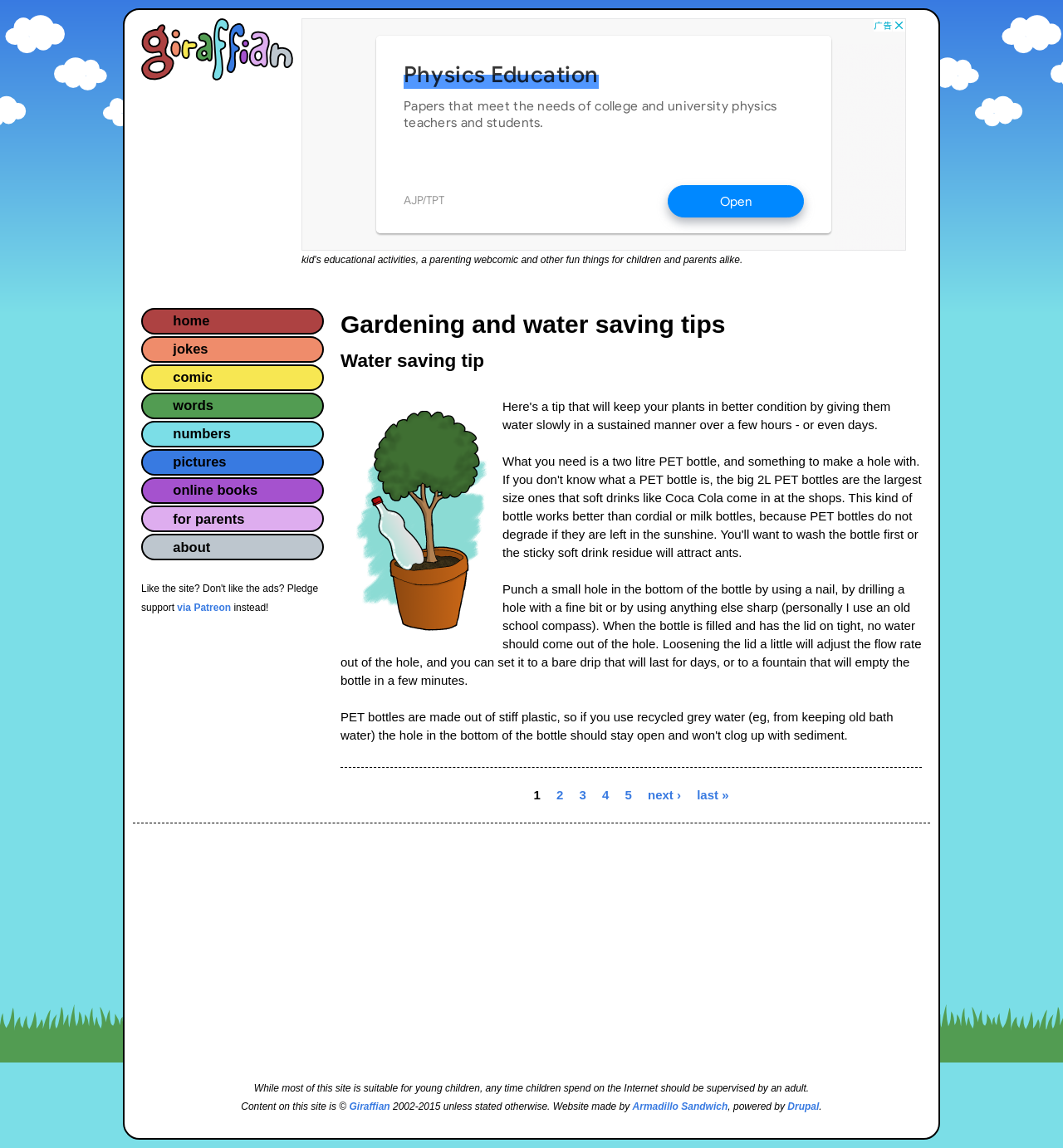Create a full and detailed caption for the entire webpage.

This webpage is about gardening and water saving tips, specifically for kids. At the top, there is a navigation link "Jump to navigation" and a home button with an image. Below that, there is a main content area that takes up most of the page. 

In the main content area, there is a heading "Gardening and water saving tips" followed by an article section. The article section has a header "Water saving tip" with a link to the tip. Below the header, there is an image and a block of text that explains how to create a water-saving device using a plastic bottle. 

To the right of the article section, there is a list of page numbers (1, 2, 3, 4, 5, next, and last) that allow users to navigate through multiple pages of content. 

Above the article section, there is a tab list with multiple tabs (home, jokes, comic, words, numbers, pictures, online books, for parents, and about) that allow users to navigate to different sections of the website. 

At the bottom of the page, there is a content information section that contains an advertisement iframe, a warning message about supervising children's internet use, a copyright notice, and a website credits section that mentions the website's creator and the platform used to build the site.